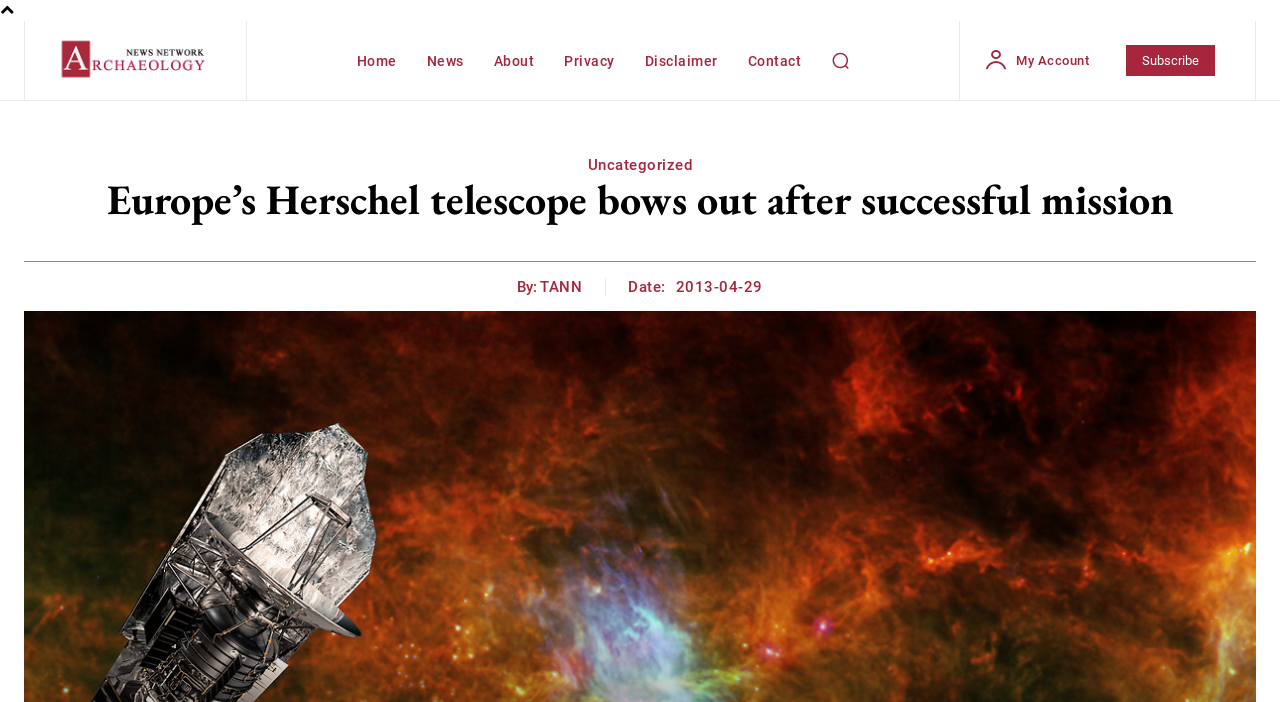What is the text above the article content?
Give a detailed and exhaustive answer to the question.

I looked at the heading above the article content and found the text 'Europe’s Herschel telescope bows out after successful mission', which is the title of the article.